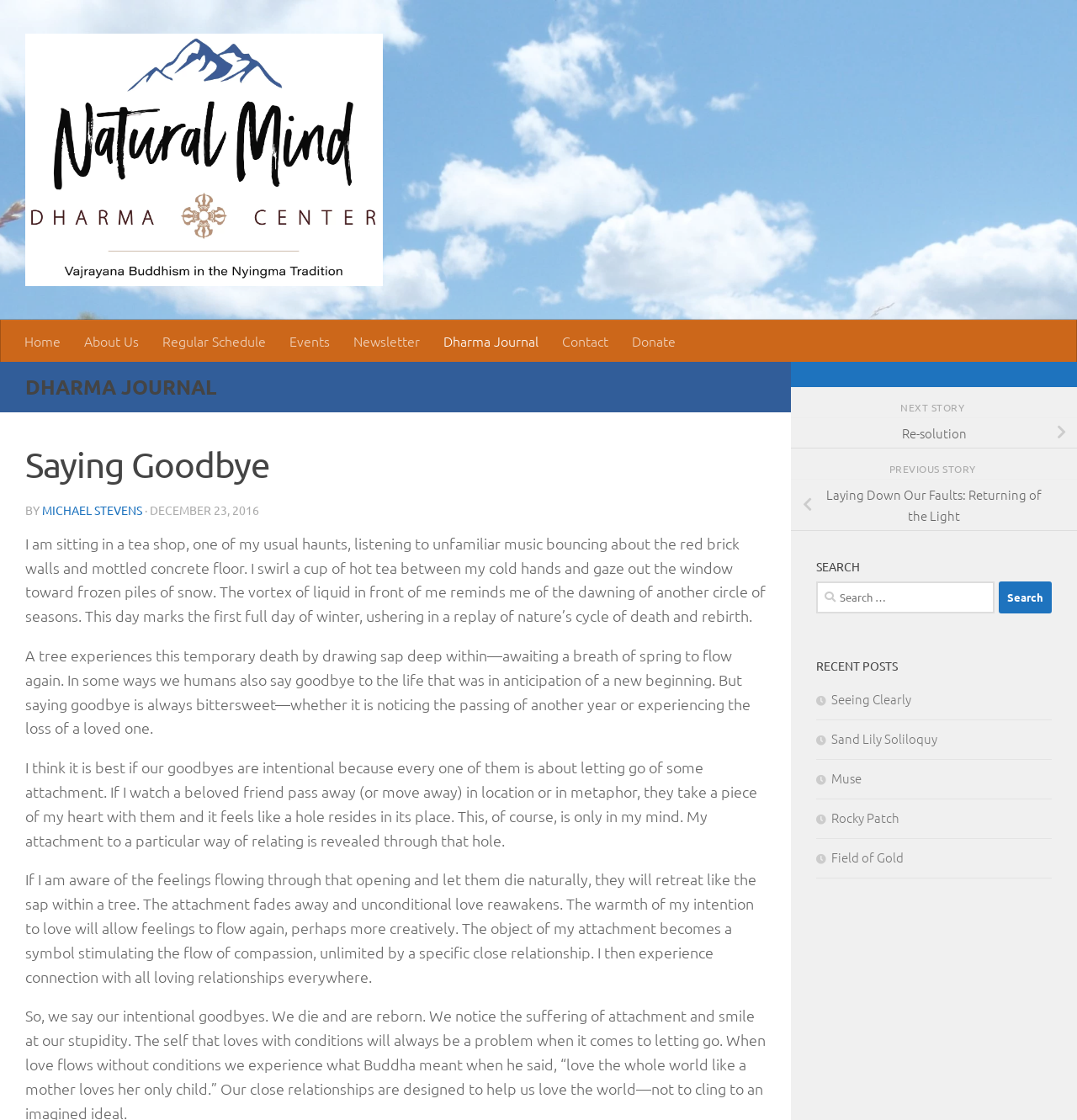Determine the bounding box of the UI element mentioned here: "parent_node: Search for: value="Search"". The coordinates must be in the format [left, top, right, bottom] with values ranging from 0 to 1.

[0.927, 0.519, 0.977, 0.547]